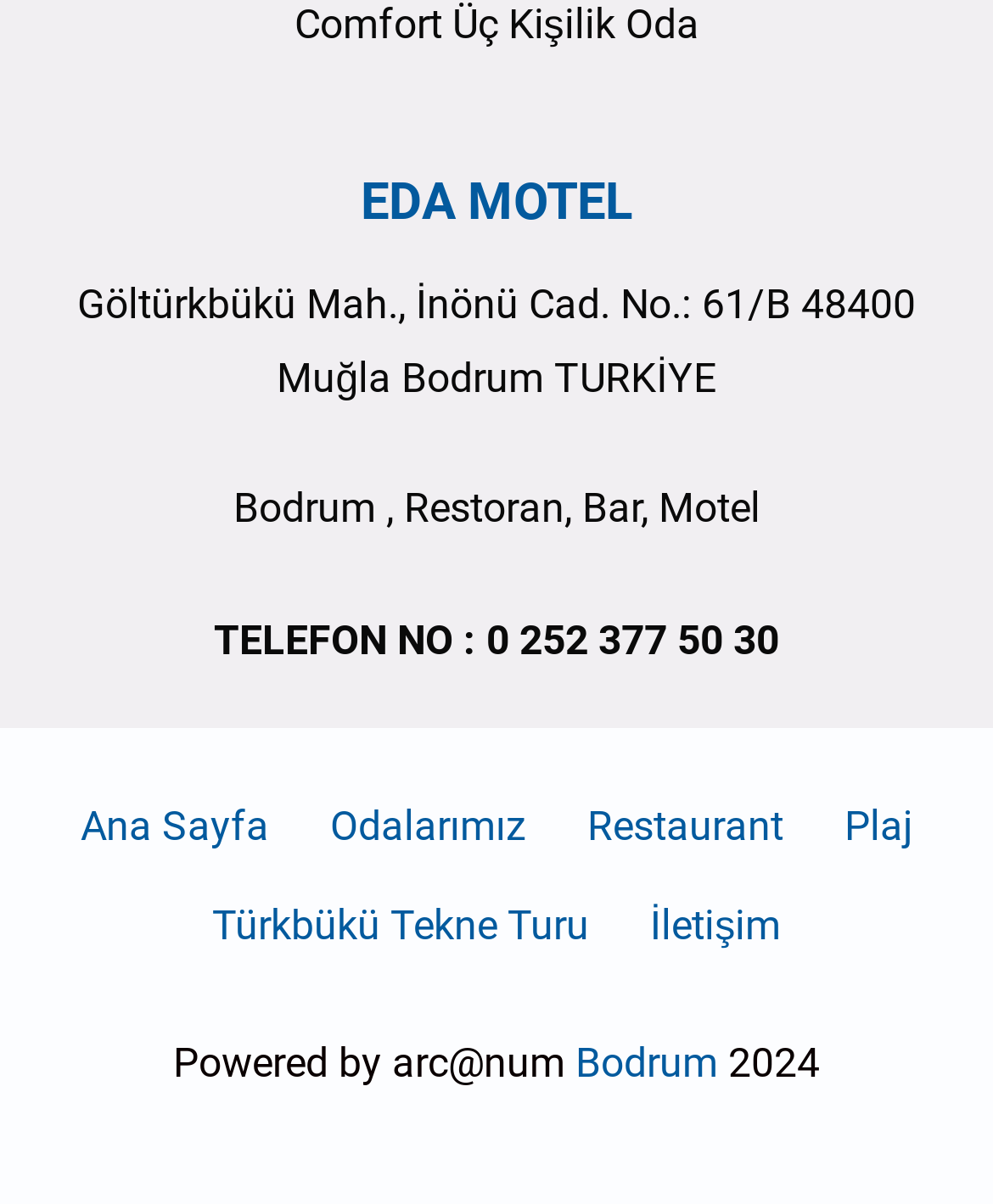Determine the bounding box coordinates for the UI element with the following description: "Plaj". The coordinates should be four float numbers between 0 and 1, represented as [left, top, right, bottom].

[0.85, 0.667, 0.919, 0.707]